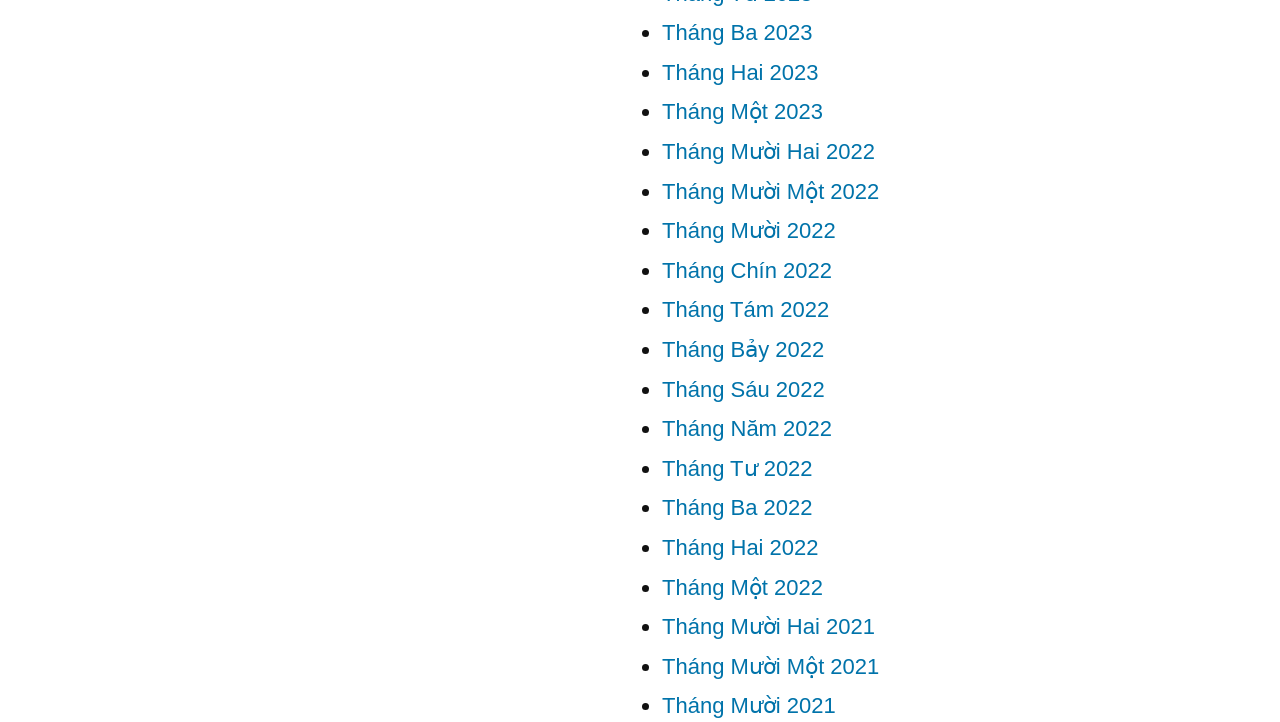How many months are listed on the webpage?
Give a single word or phrase as your answer by examining the image.

24 months